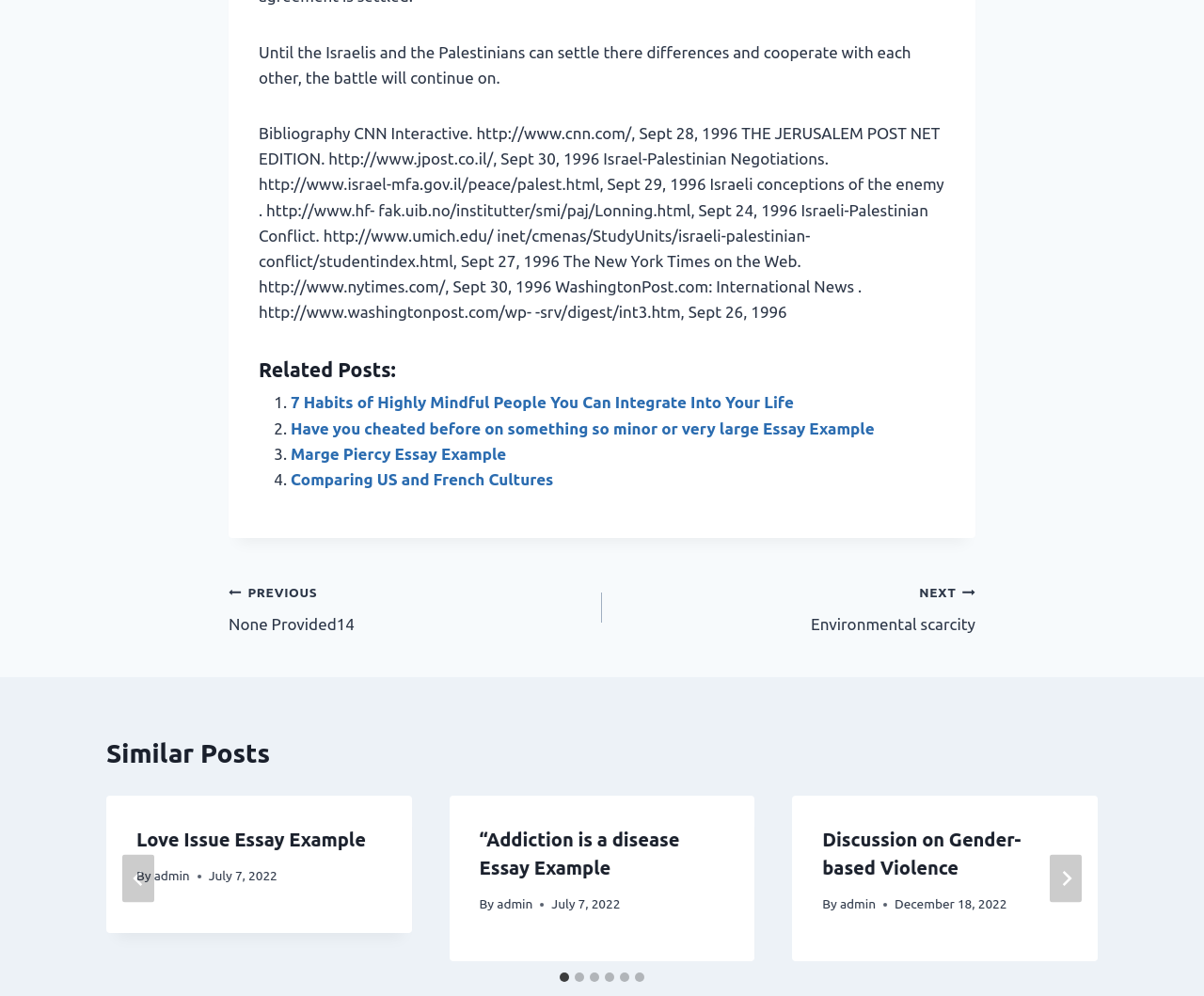Locate the bounding box coordinates of the element you need to click to accomplish the task described by this instruction: "Click on Home".

None